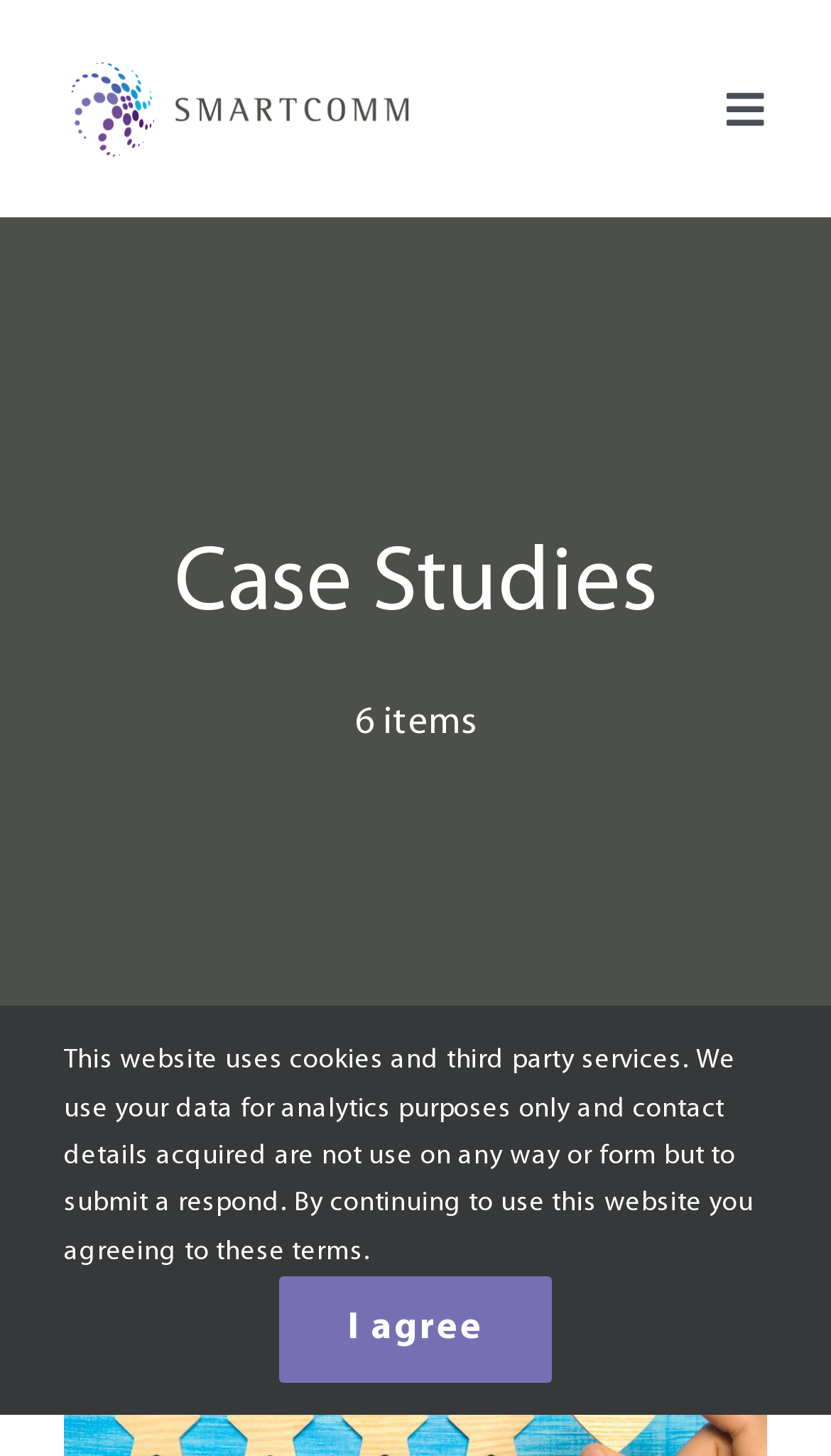Answer this question using a single word or a brief phrase:
What is the logo at the top left corner?

Grey Smartcomm Logo